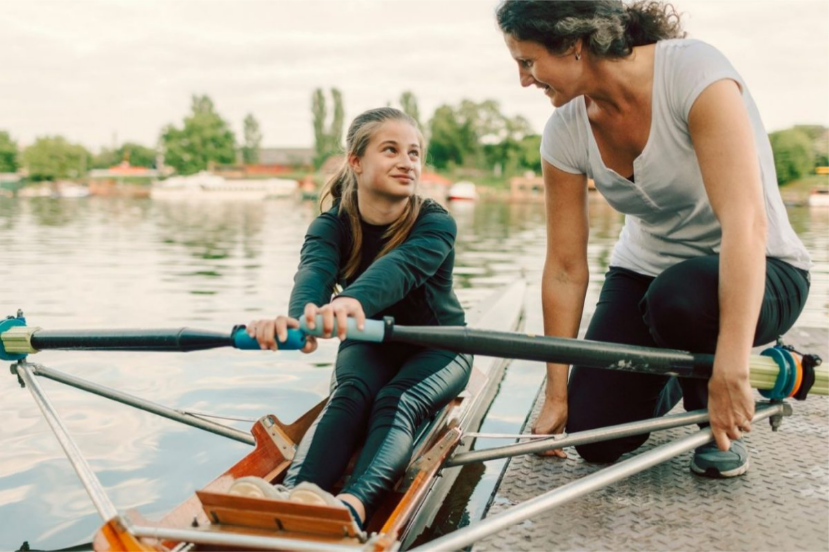What is the setting for this activity?
Utilize the information in the image to give a detailed answer to the question.

The scene unfolds near a calm lake, which is adorned with lush greenery and boats in the background, creating a serene and peaceful atmosphere conducive to rowing and learning.